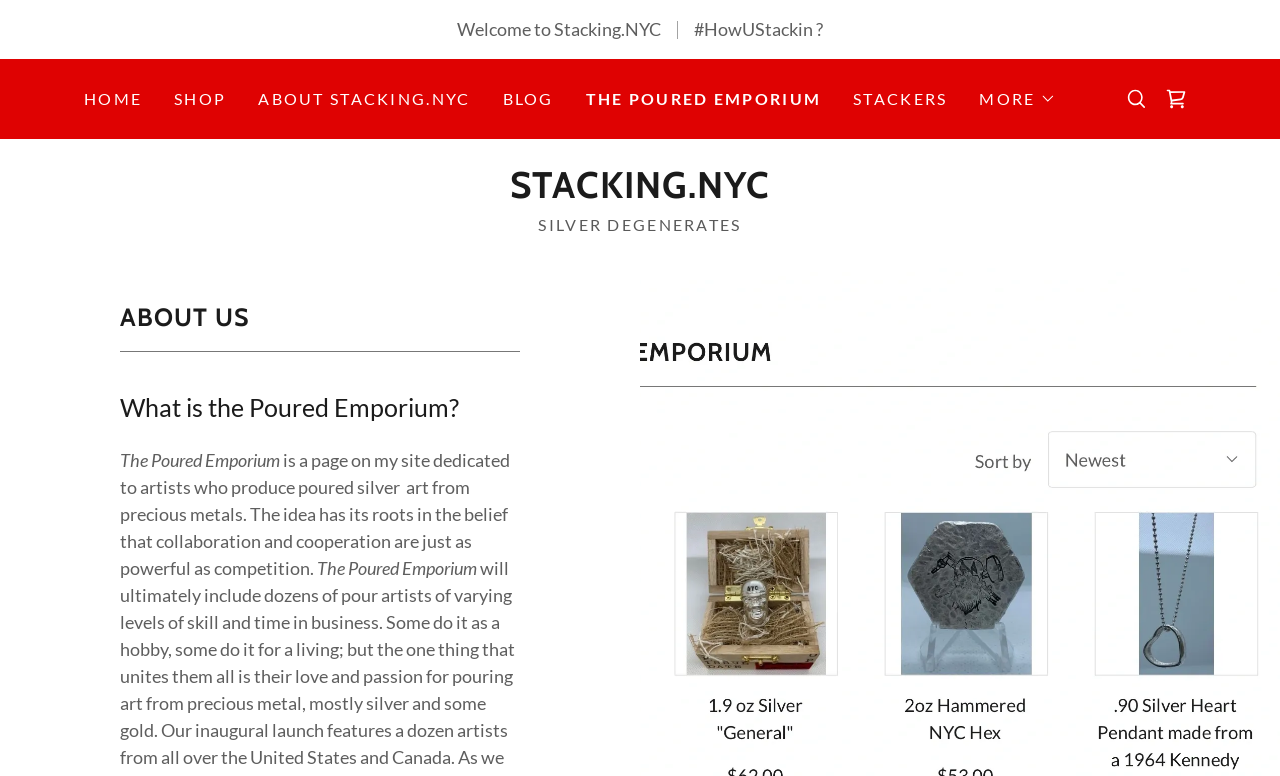How many main navigation links are there?
Provide an in-depth and detailed answer to the question.

I counted the number of link elements with text content that are direct children of the 'main' element. These links are 'HOME', 'SHOP', 'ABOUT STACKING.NYC', 'BLOG', 'THE POURED EMPORIUM', and 'STACKERS'.